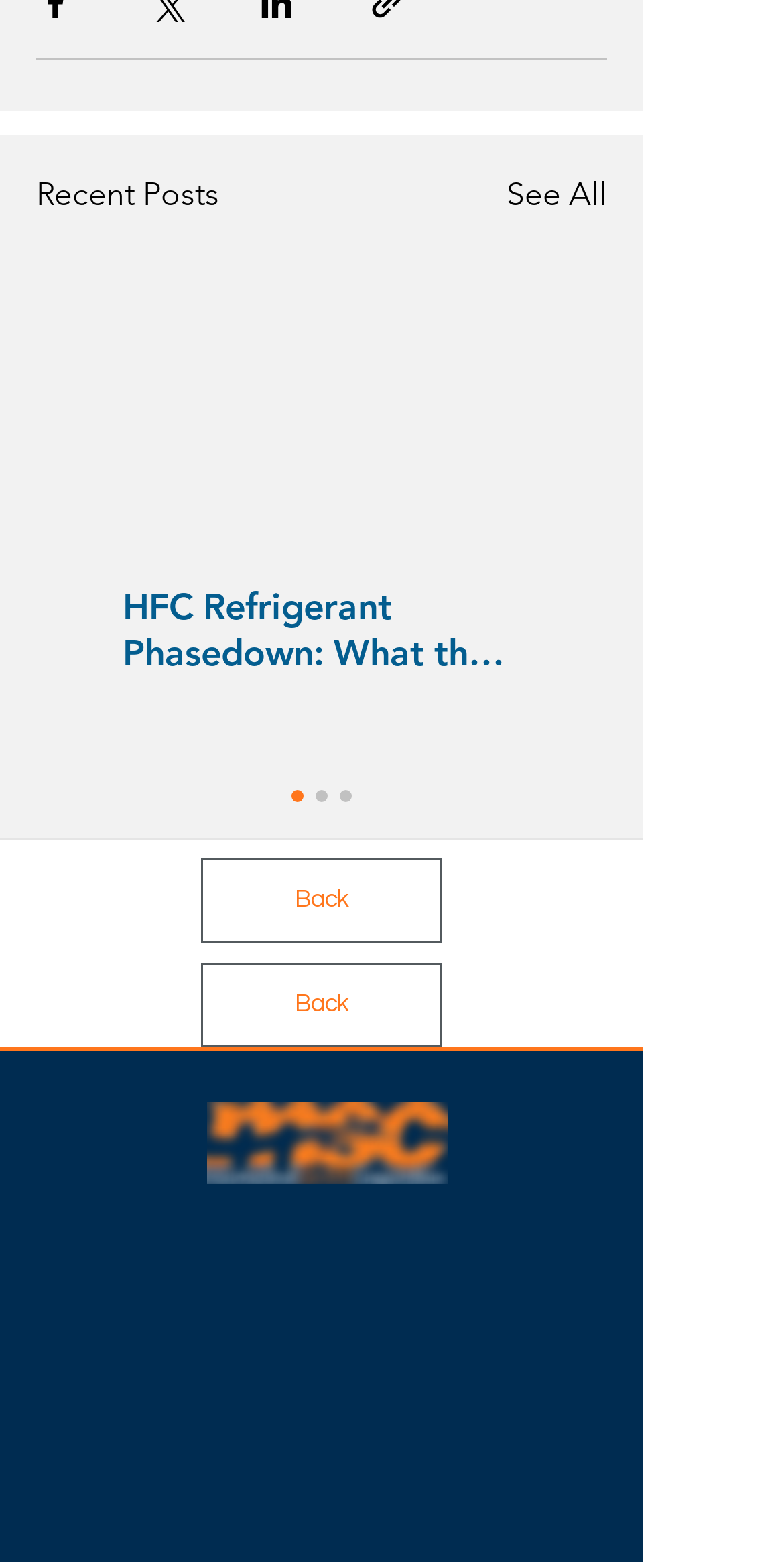What is the purpose of the 'Recent Posts' section?
Please give a detailed answer to the question using the information shown in the image.

The 'Recent Posts' section is likely used to display recent posts or articles, as indicated by the heading element with the text 'Recent Posts' and the article element with hidden links below it.